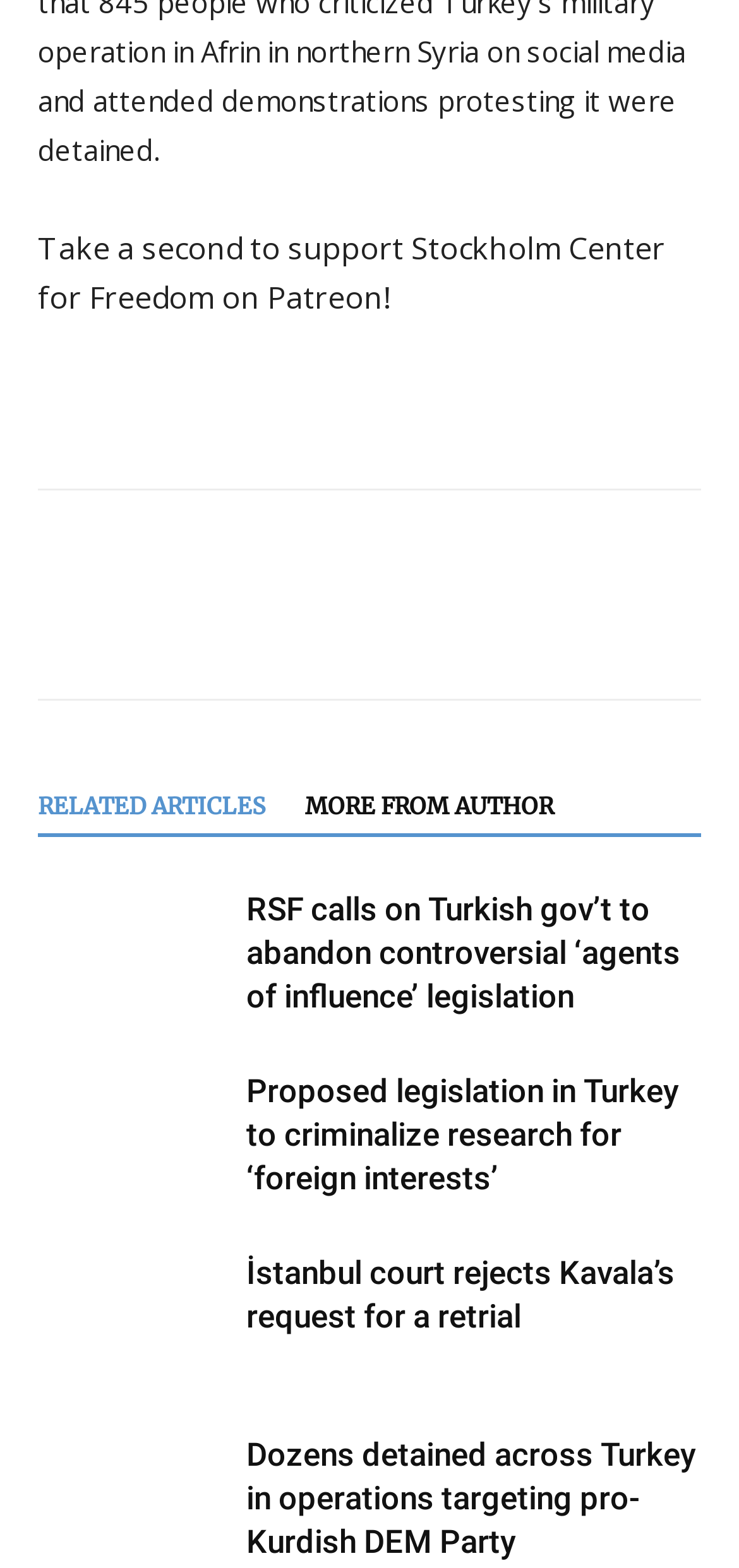Can you give a comprehensive explanation to the question given the content of the image?
How many images are associated with the articles?

I counted the number of images associated with the articles by looking at the image elements within the article links, and found 4 images.